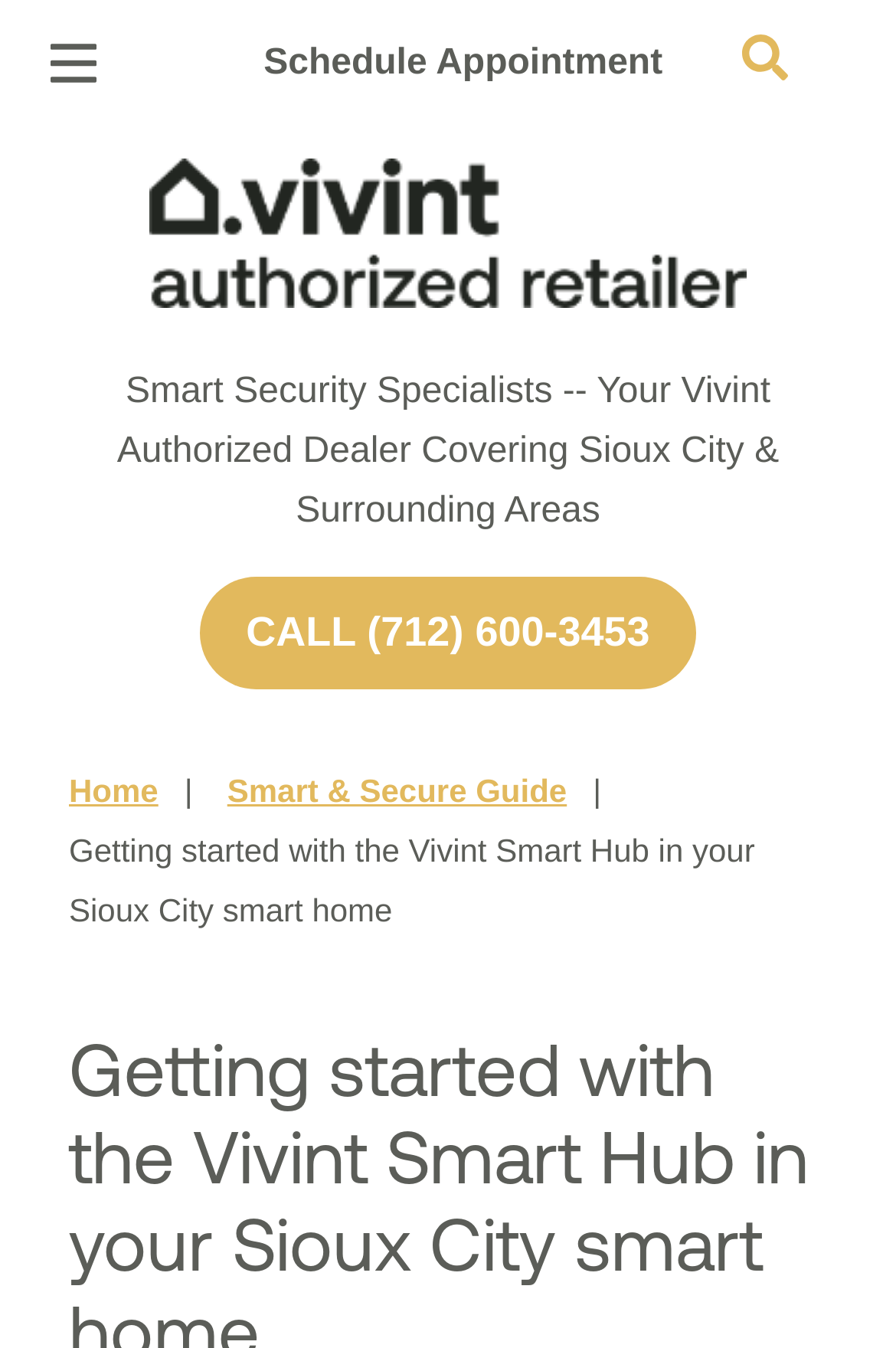What is the phone number mentioned on the webpage?
Make sure to answer the question with a detailed and comprehensive explanation.

I found the phone number mentioned on the webpage by looking at the link element with the content 'CALL (712) 600-3453' located in the middle of the page.